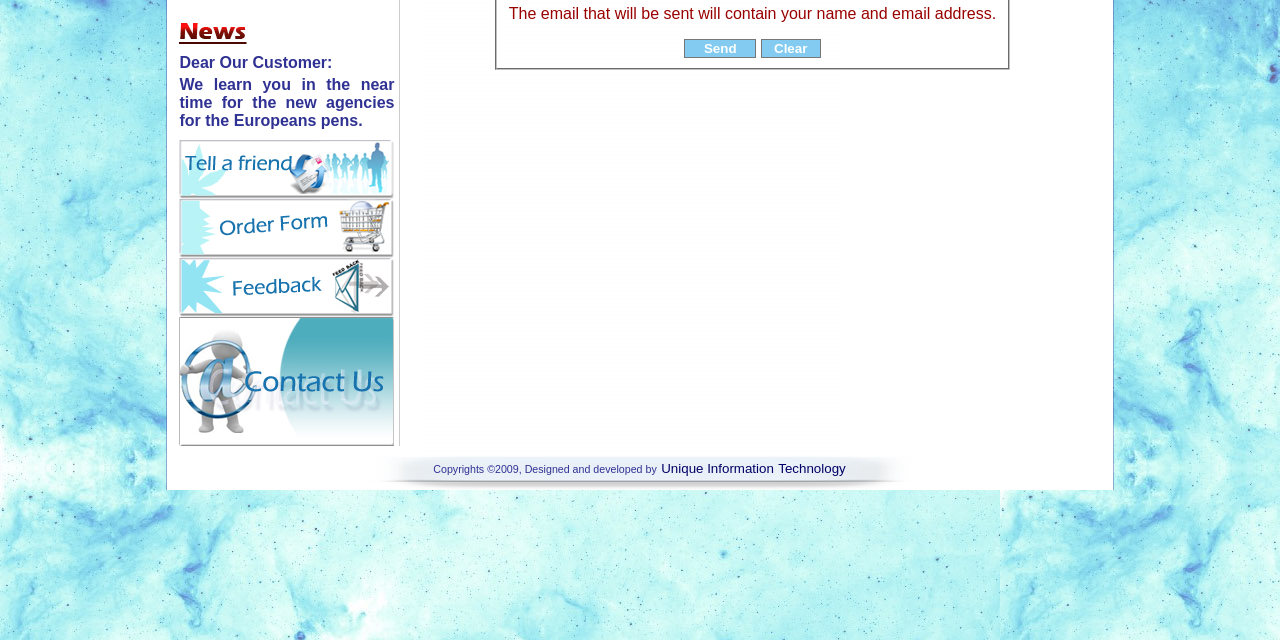Identify the bounding box for the described UI element. Provide the coordinates in (top-left x, top-left y, bottom-right x, bottom-right y) format with values ranging from 0 to 1: name="Image12"

[0.14, 0.381, 0.308, 0.408]